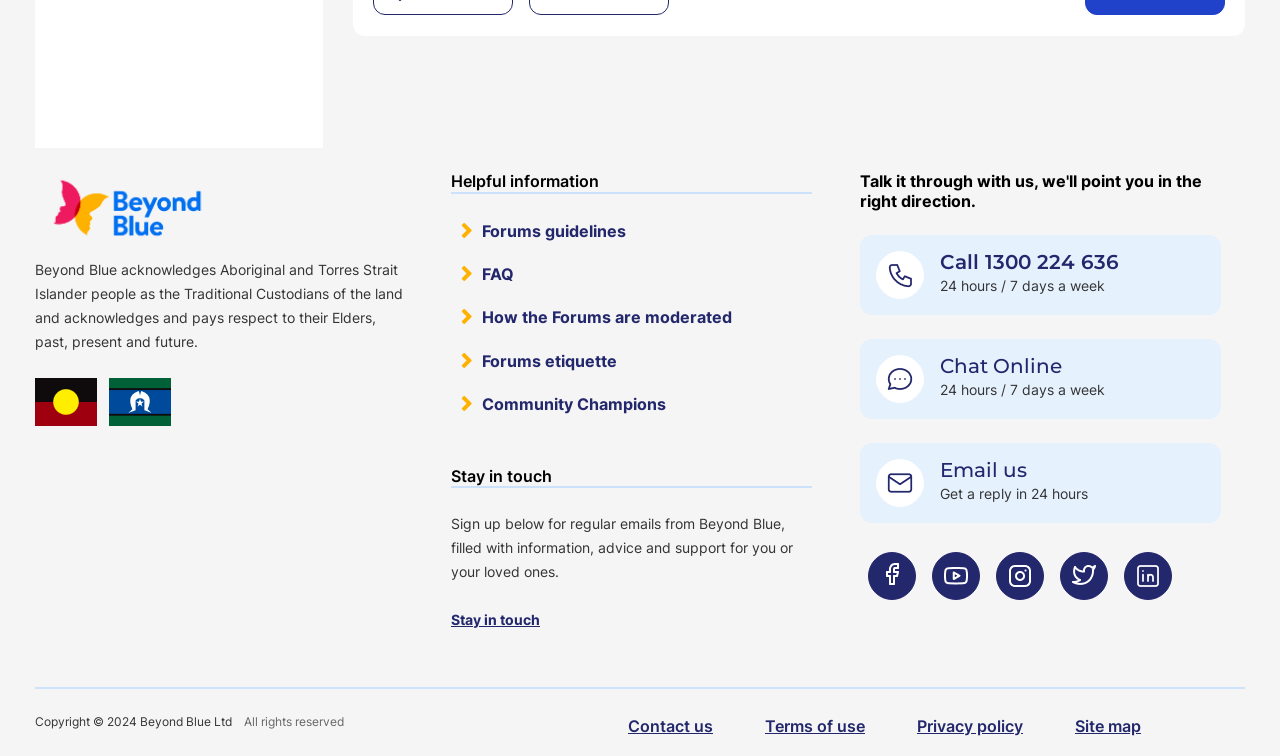Provide a brief response to the question below using a single word or phrase: 
What social media platforms does Beyond Blue have?

Facebook, Youtube, Instagram, Twitter, LinkedIn